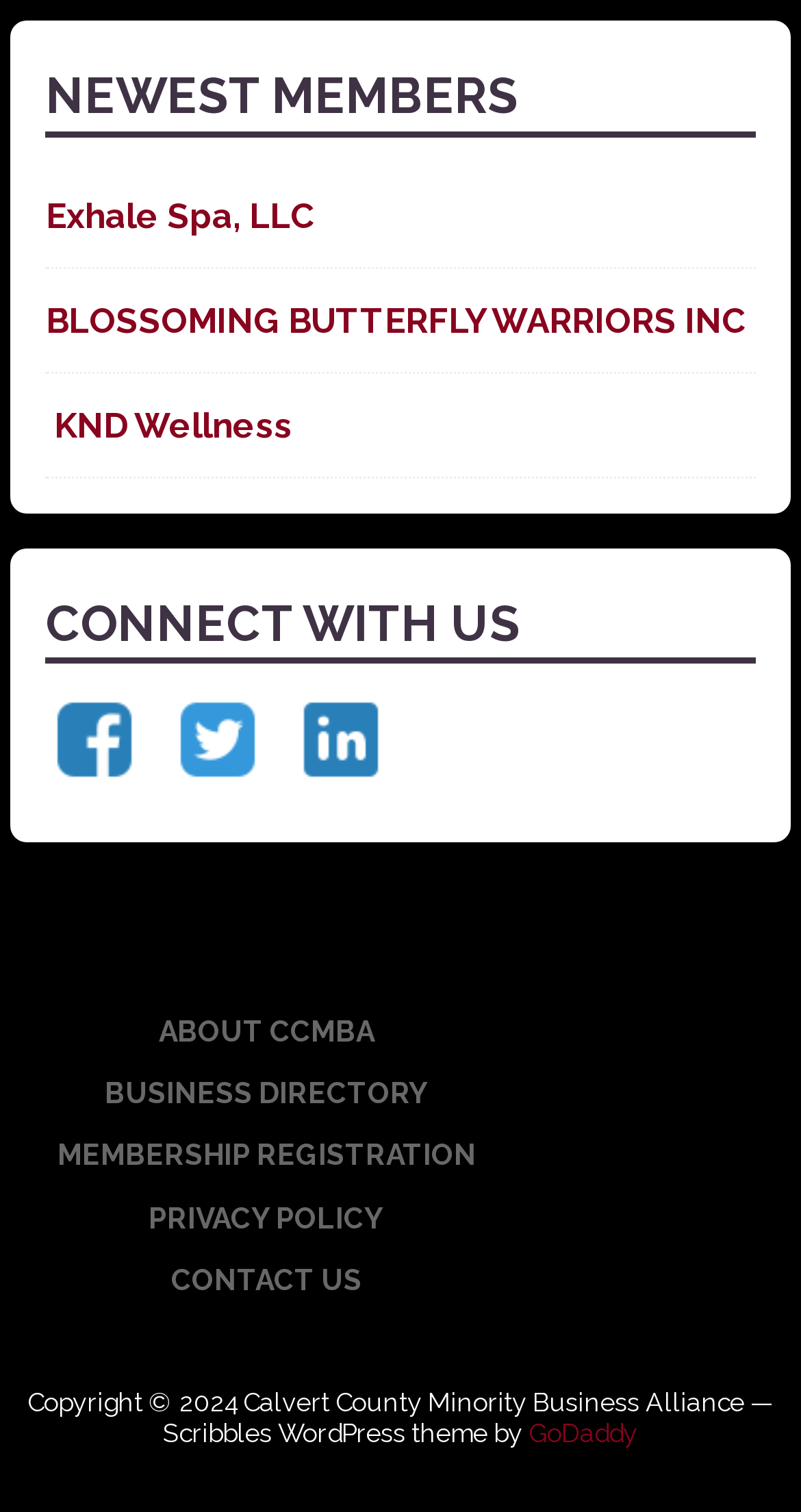From the element description Privacy Policy, predict the bounding box coordinates of the UI element. The coordinates must be specified in the format (top-left x, top-left y, bottom-right x, bottom-right y) and should be within the 0 to 1 range.

[0.186, 0.794, 0.481, 0.816]